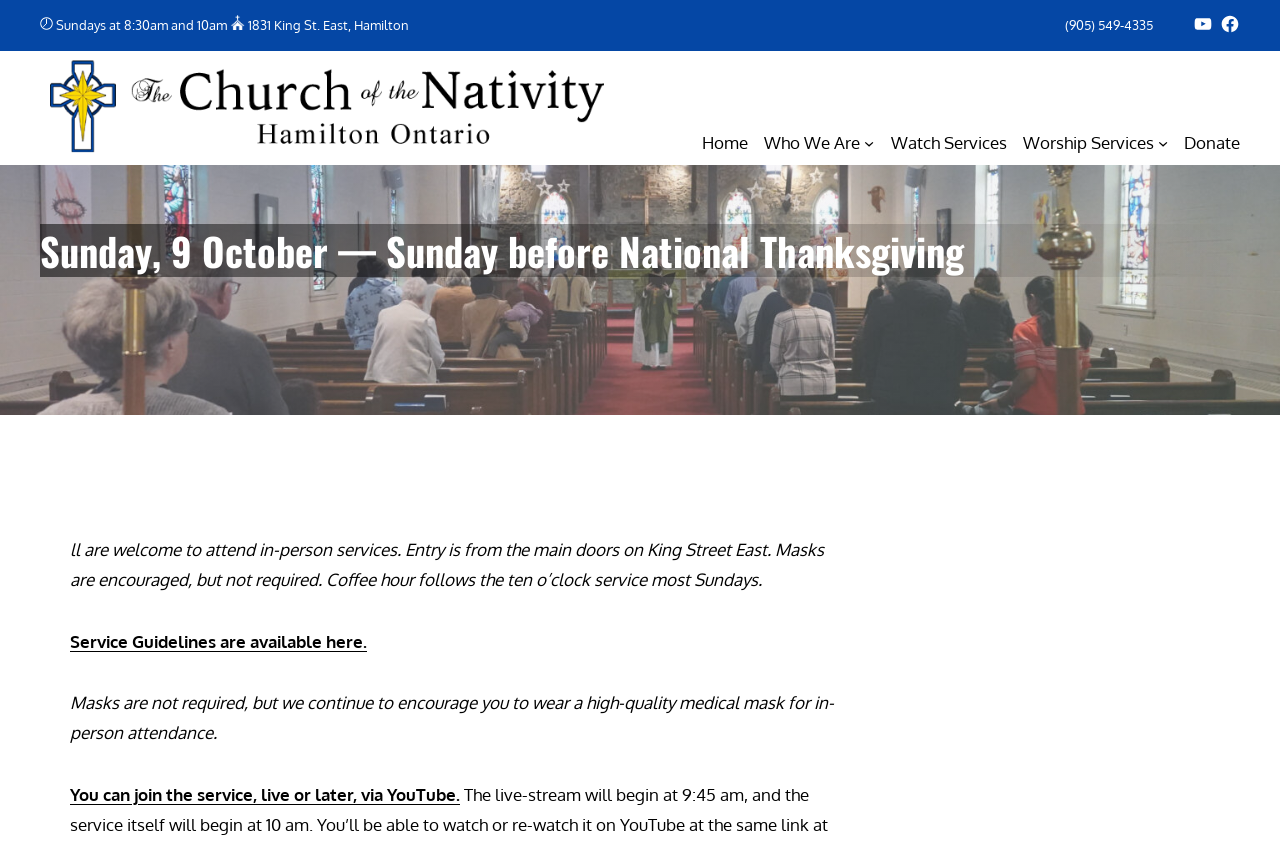Please answer the following question using a single word or phrase: 
Is there a coffee hour after the service?

Yes